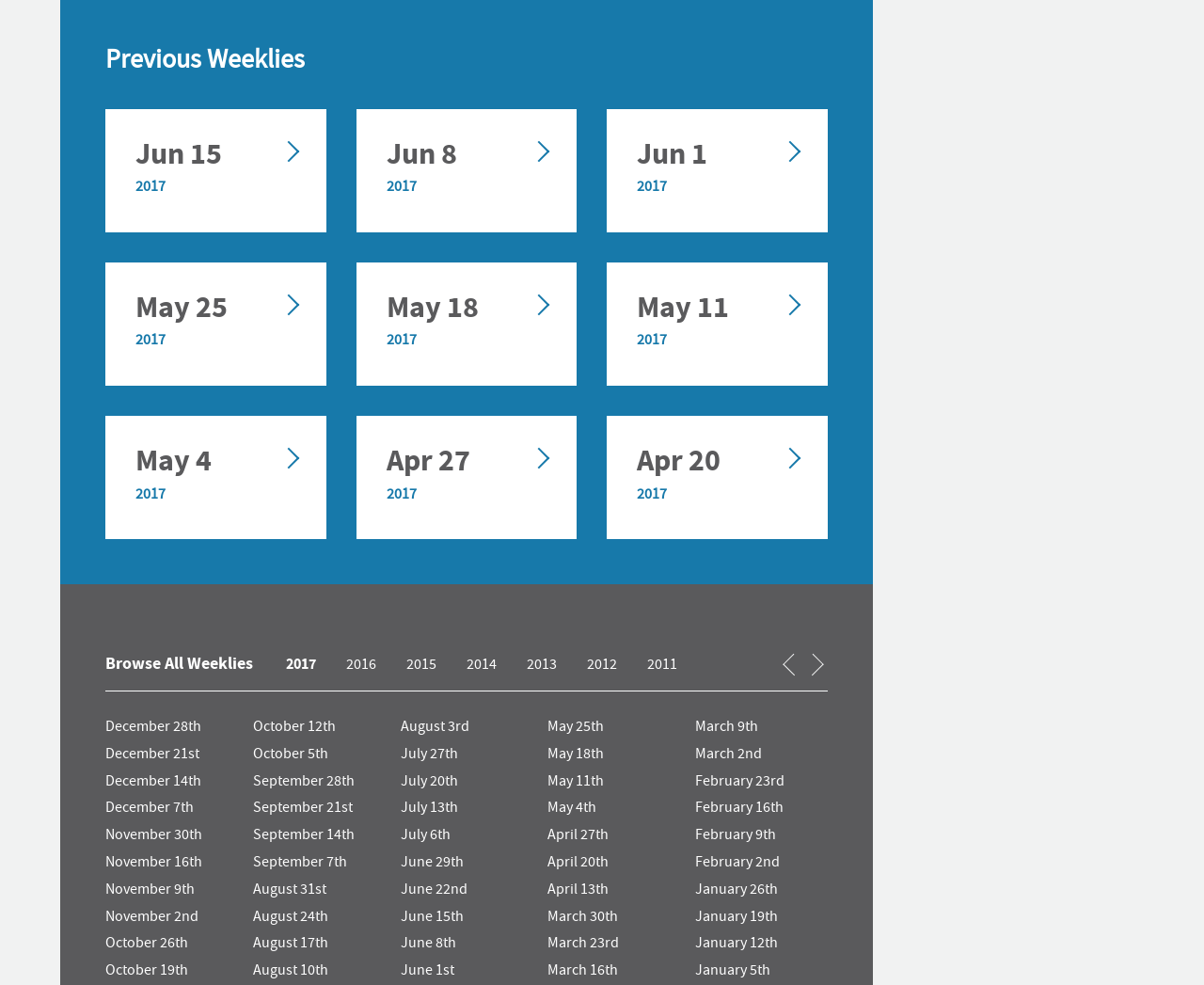Can you determine the bounding box coordinates of the area that needs to be clicked to fulfill the following instruction: "Explore the vote center system in Maricopa County, Arizona"?

[0.156, 0.664, 0.298, 0.688]